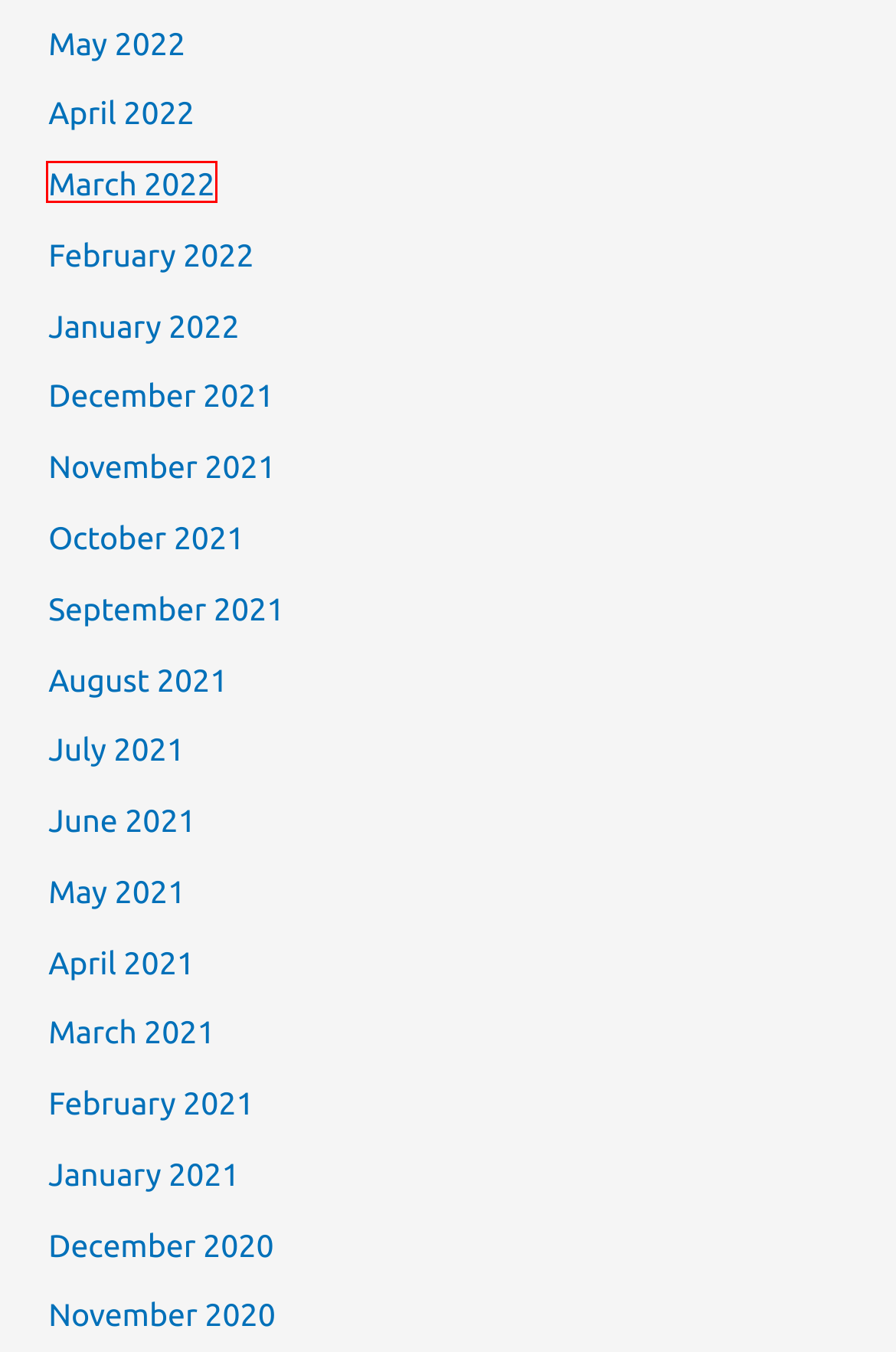Given a webpage screenshot with a red bounding box around a particular element, identify the best description of the new webpage that will appear after clicking on the element inside the red bounding box. Here are the candidates:
A. How to Activate a VPN in Chrome - VPN Review UK
B. Blog Tool, Publishing Platform, and CMS – WordPress.org
C. Which Are the Best Free VPN Services? - VPN Review UK
D. How to Add VPN in Mobile - VPN Review UK
E. Compare VPN Service Providers & VPN Reviews- VPN Events
F. Locations Archives - VPN Review UK
G. Why You Should Use a VPN - VPN Review UK
H. Guide Archives - VPN Review UK

E